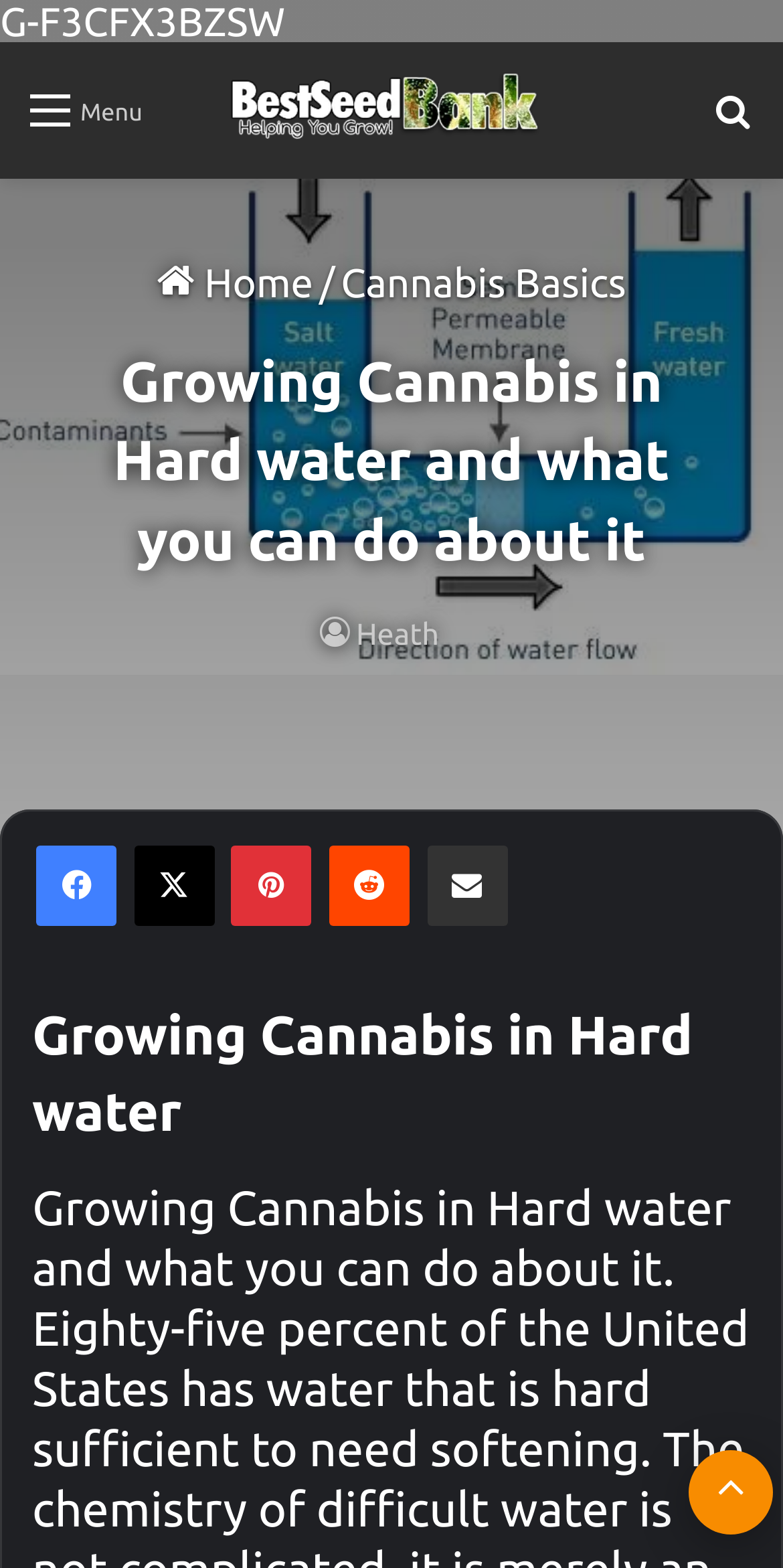Identify the bounding box of the UI element described as follows: "Search for". Provide the coordinates as four float numbers in the range of 0 to 1 [left, top, right, bottom].

[0.91, 0.051, 0.962, 0.109]